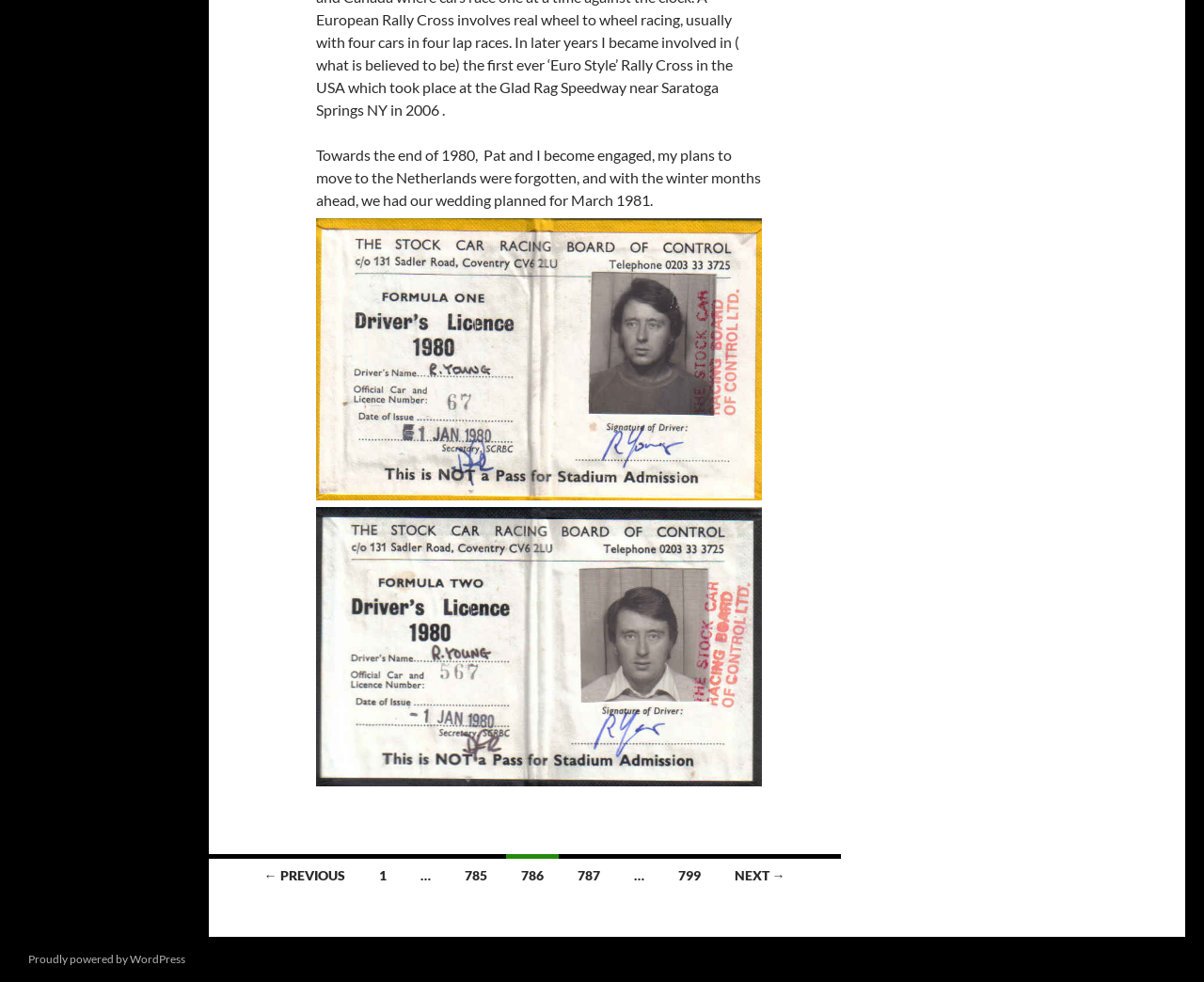What is the text above the 'Posts navigation' section?
Answer the question in a detailed and comprehensive manner.

The text above the 'Posts navigation' section is a personal story about Pat and the narrator's engagement and wedding plans, which suggests that it is a personal story.